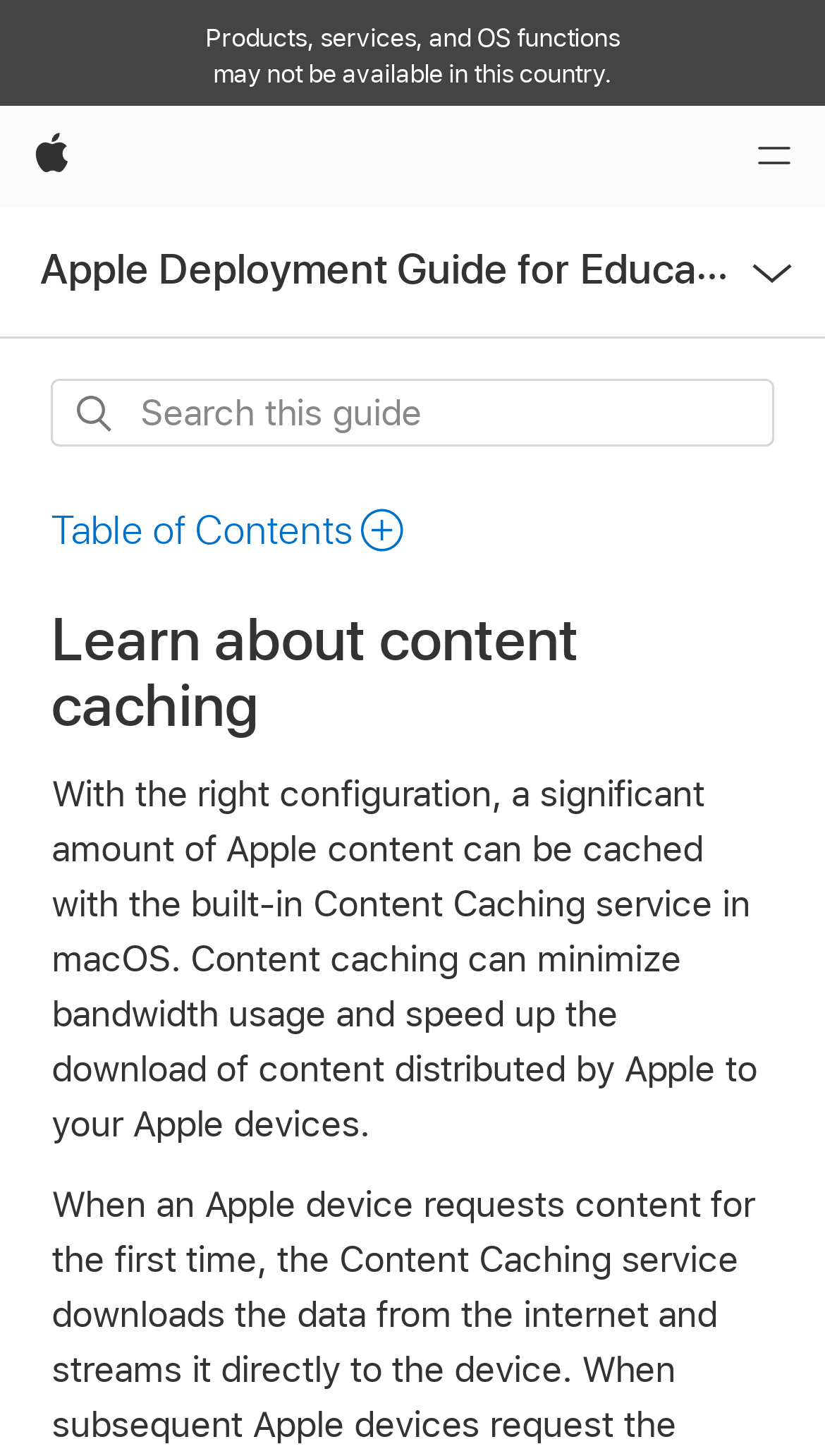Carefully examine the image and provide an in-depth answer to the question: What is the purpose of content caching?

Based on the webpage, content caching is used to minimize bandwidth usage and speed up the download of content distributed by Apple to Apple devices in education, which implies that the purpose of content caching is to speed up the download process.